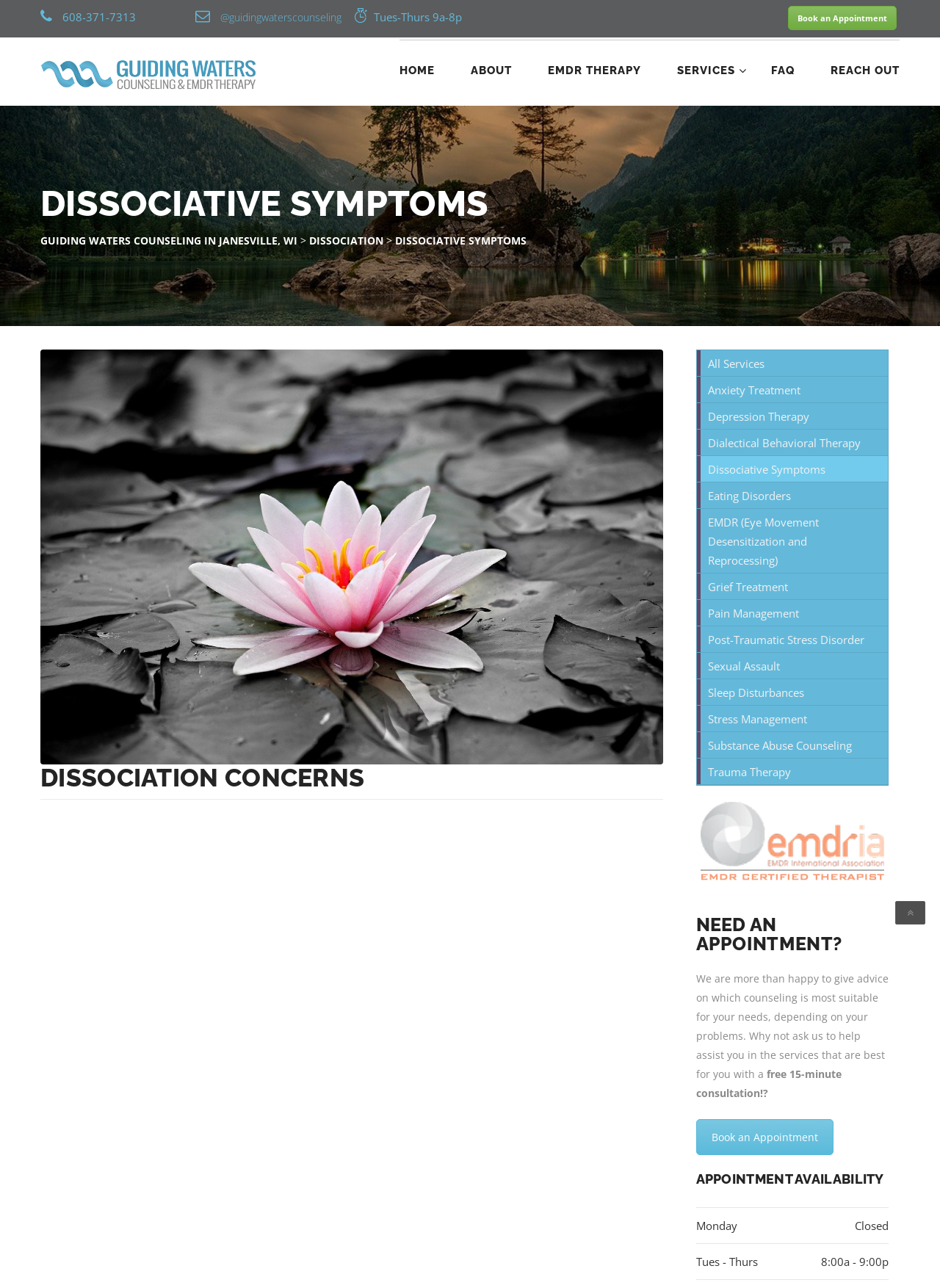Please mark the clickable region by giving the bounding box coordinates needed to complete this instruction: "Book an Appointment".

[0.838, 0.007, 0.954, 0.018]